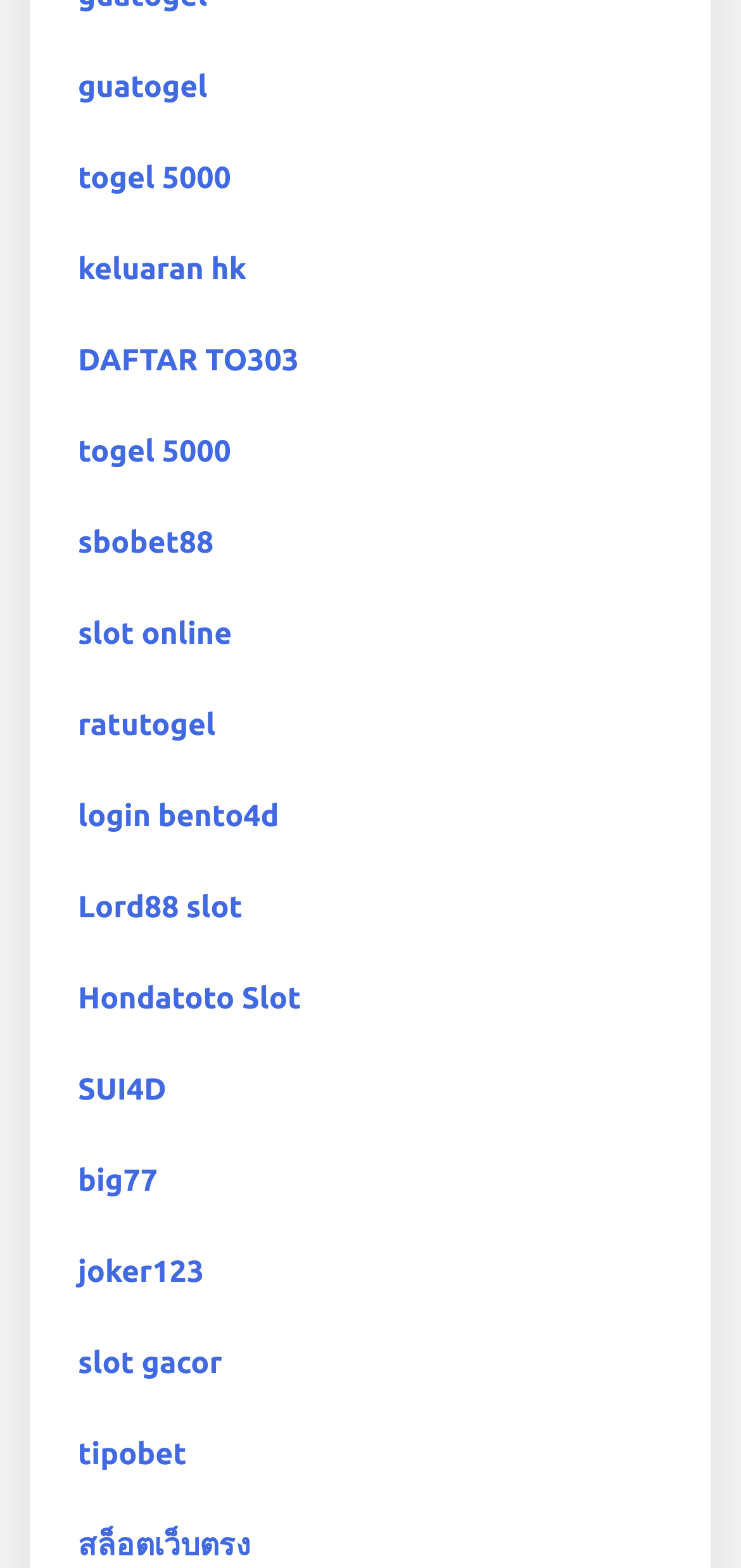Pinpoint the bounding box coordinates of the clickable element to carry out the following instruction: "play on Lord88 slot."

[0.105, 0.568, 0.327, 0.59]